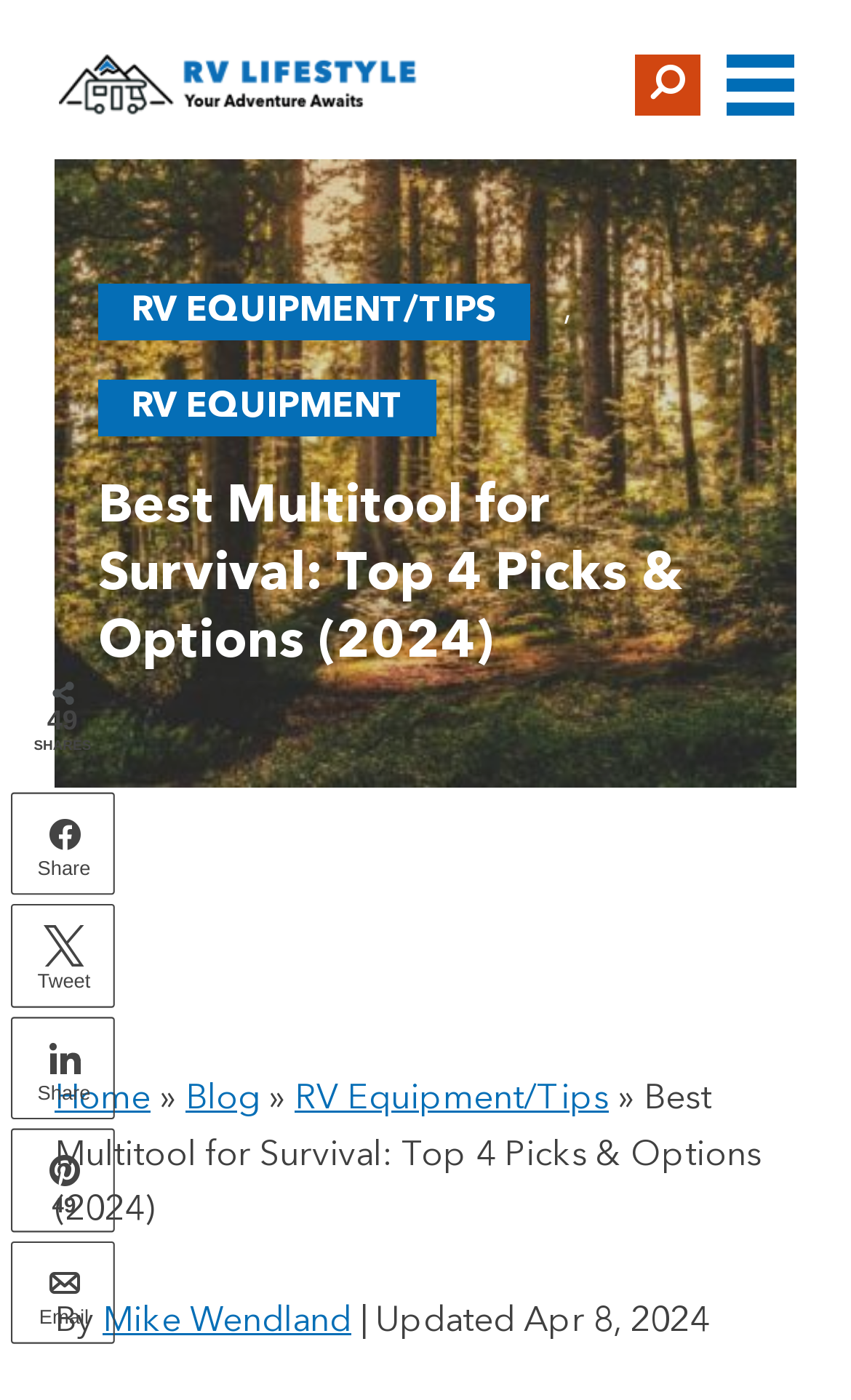Find the coordinates for the bounding box of the element with this description: "Tweet".

[0.015, 0.647, 0.136, 0.72]